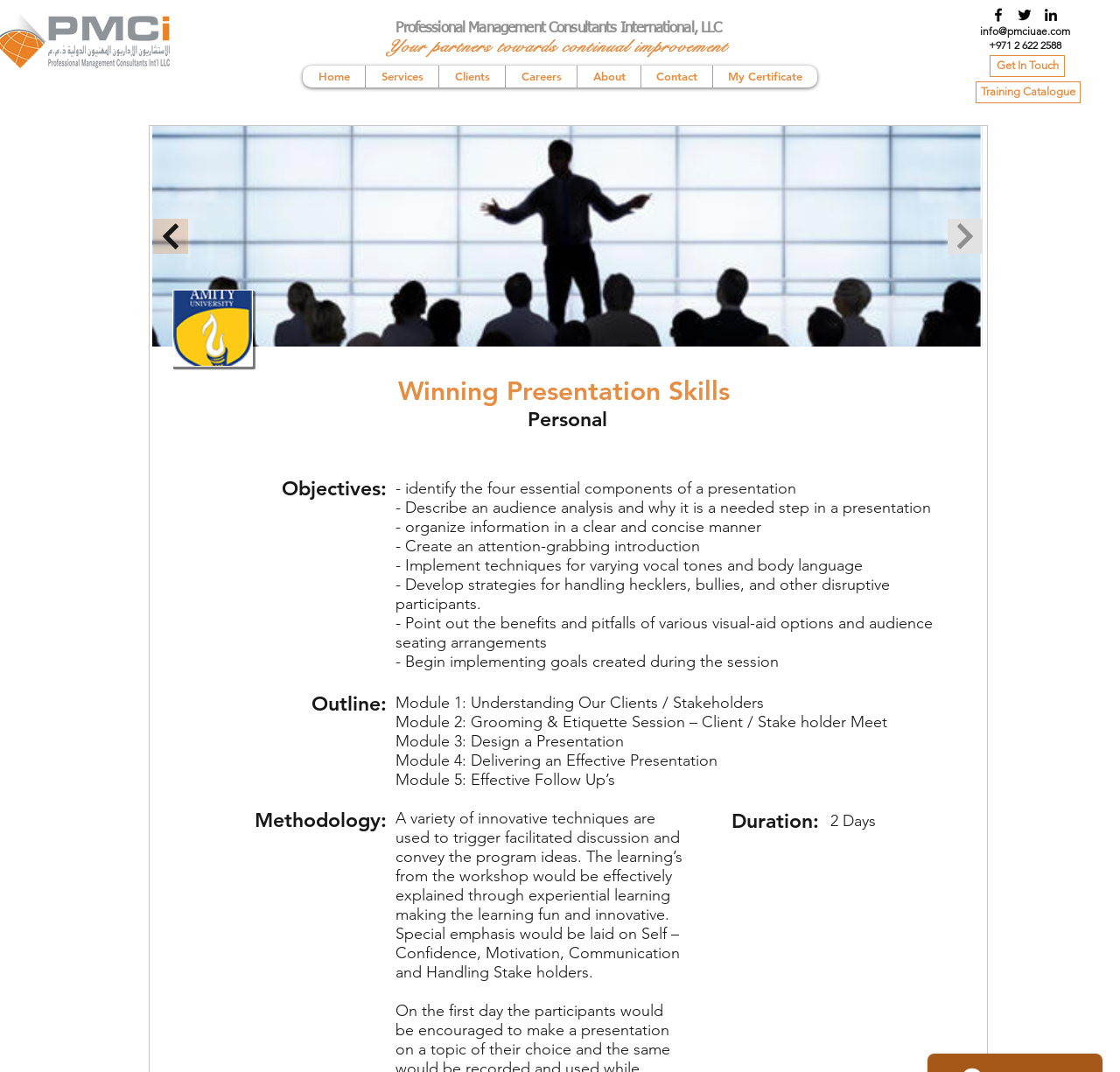Determine the bounding box coordinates for the area that needs to be clicked to fulfill this task: "Click the 'Get In Touch' link". The coordinates must be given as four float numbers between 0 and 1, i.e., [left, top, right, bottom].

[0.884, 0.051, 0.951, 0.072]